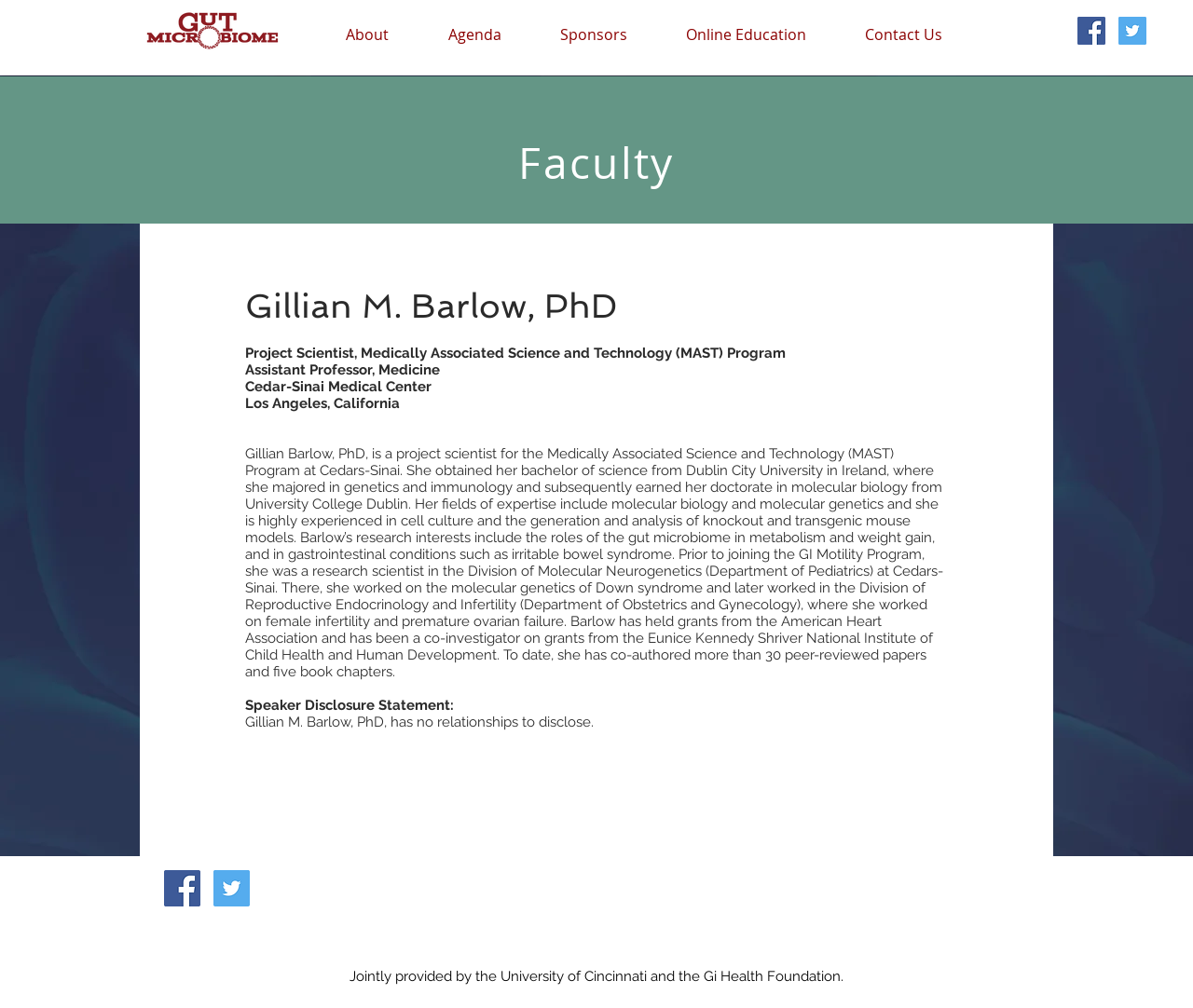What is the profession of Gillian M. Barlow?
Examine the image closely and answer the question with as much detail as possible.

Based on the webpage, Gillian M. Barlow is a project scientist for the Medically Associated Science and Technology (MAST) Program at Cedars-Sinai, as mentioned in the text under the heading 'Faculty'.